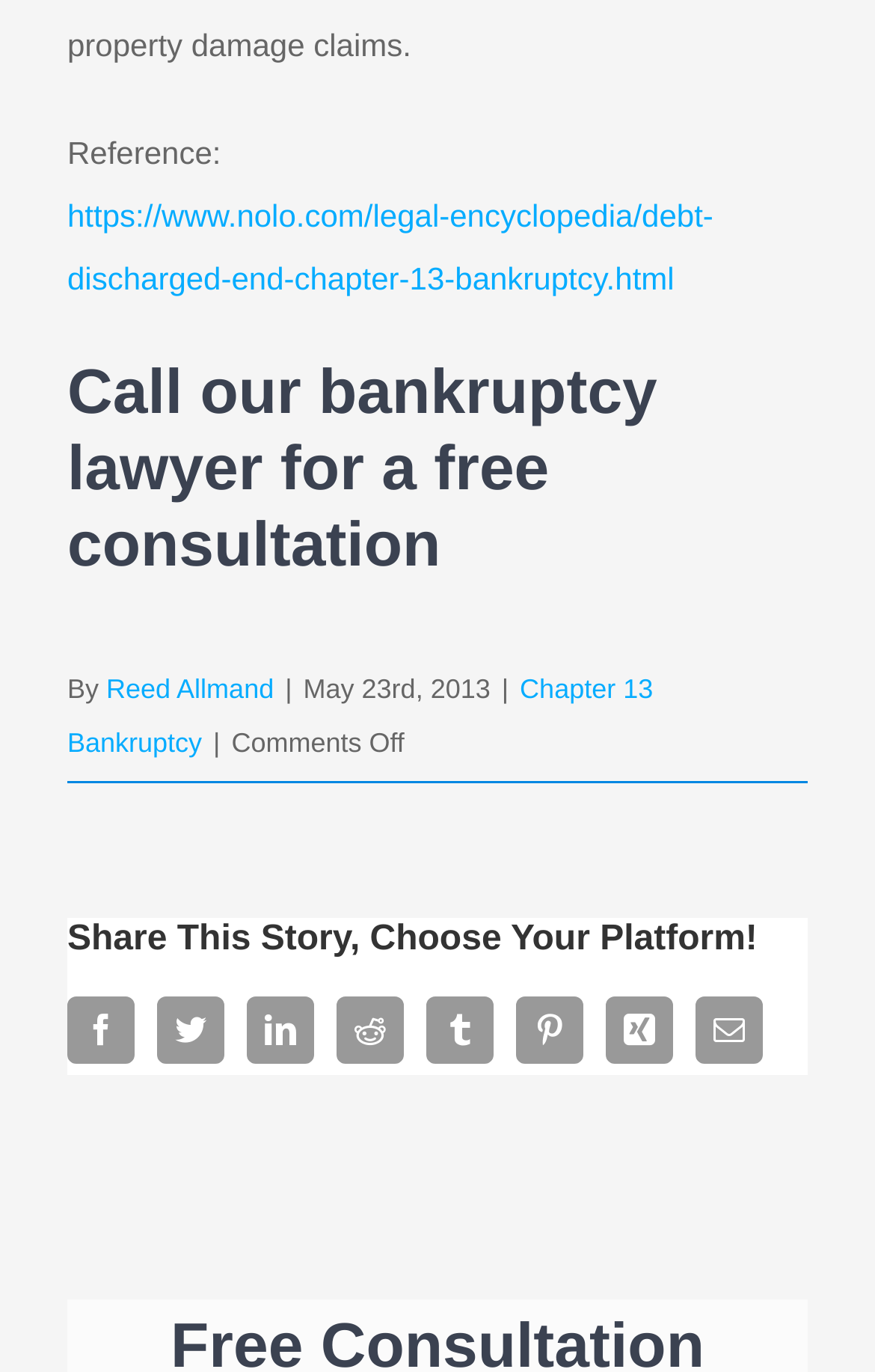Identify the bounding box coordinates for the element you need to click to achieve the following task: "Read the article by Reed Allmand". Provide the bounding box coordinates as four float numbers between 0 and 1, in the form [left, top, right, bottom].

[0.121, 0.491, 0.313, 0.514]